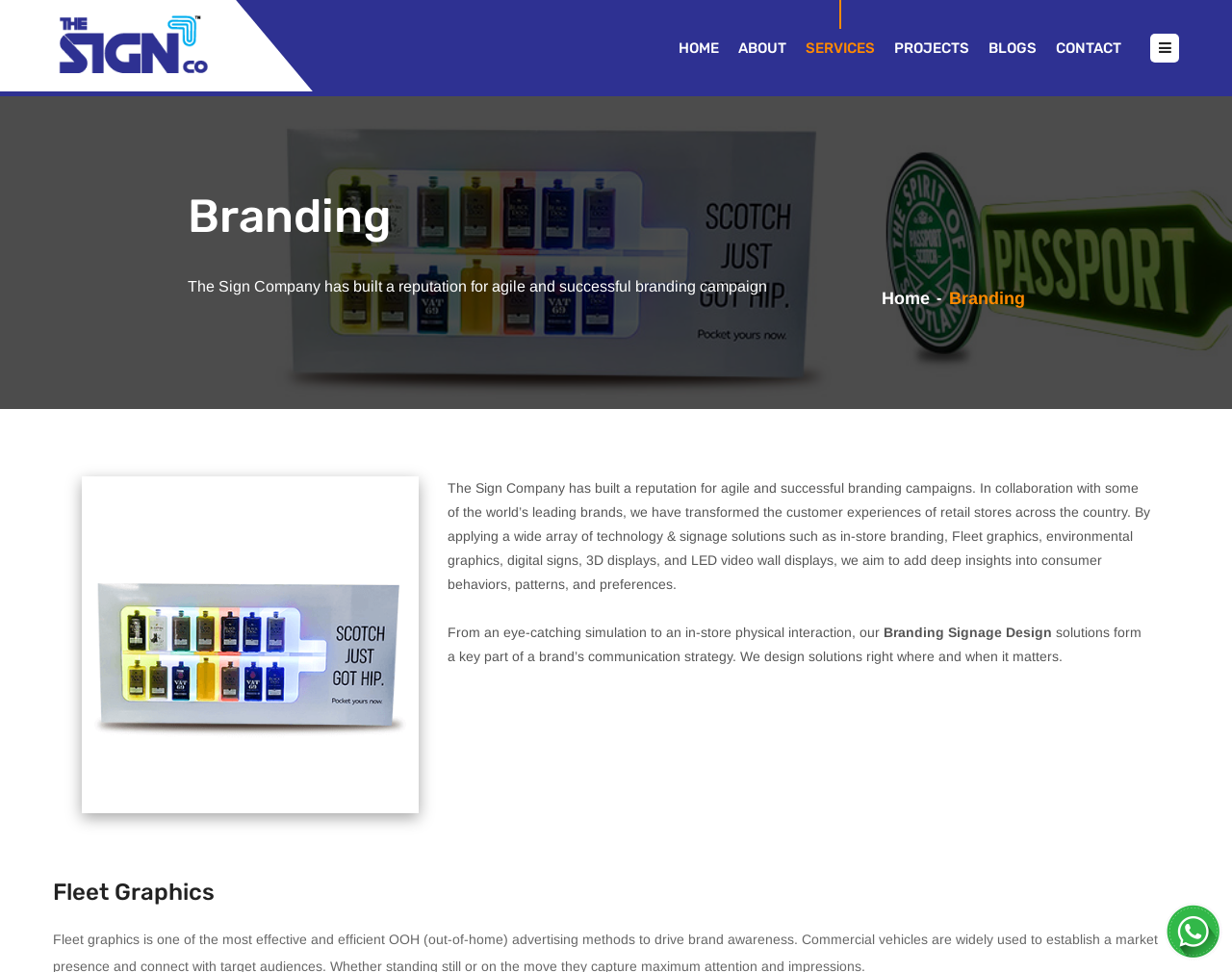What is the company's name?
Based on the image content, provide your answer in one word or a short phrase.

The Sign Co